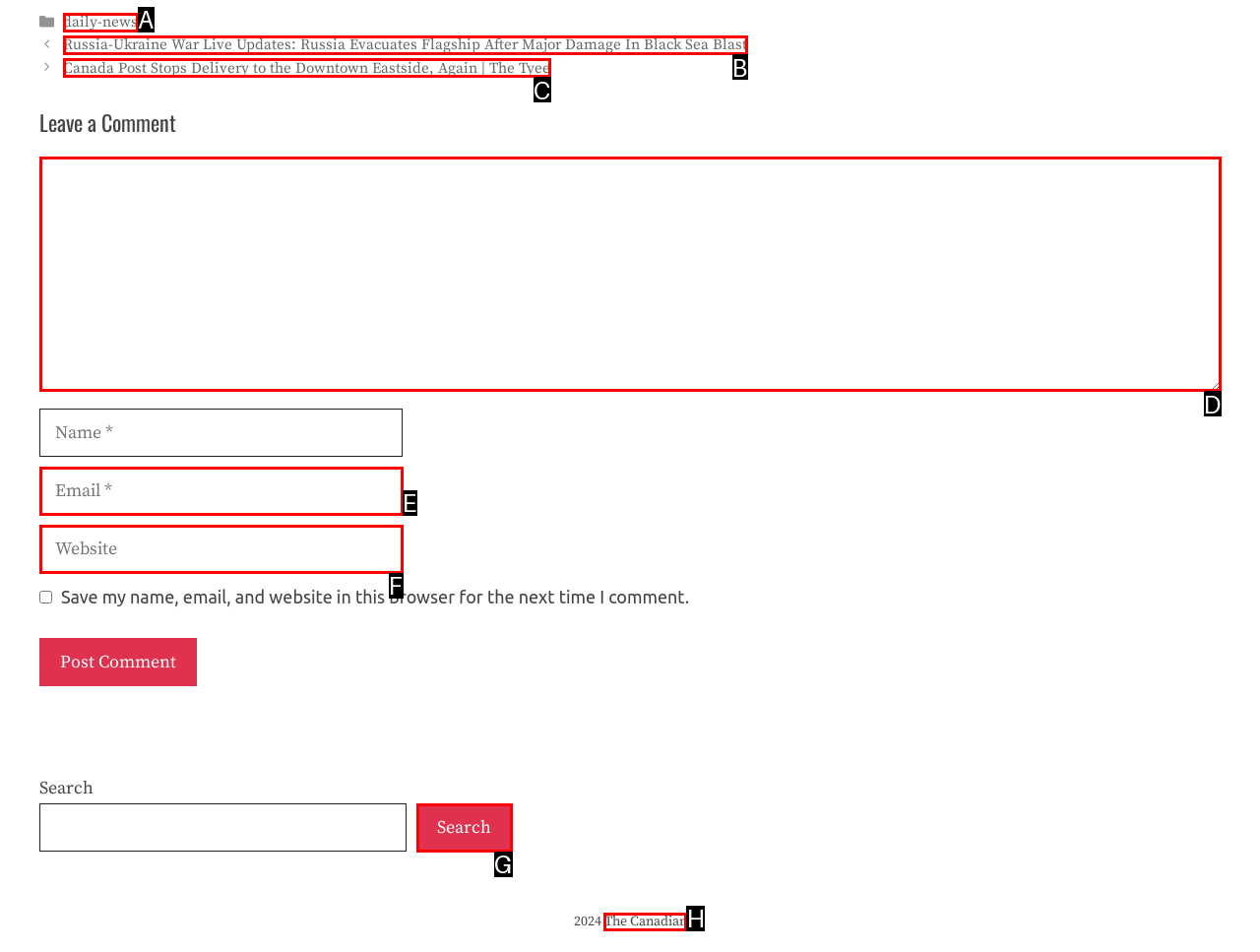Given the description: parent_node: Comment name="email" placeholder="Email *", identify the corresponding option. Answer with the letter of the appropriate option directly.

E